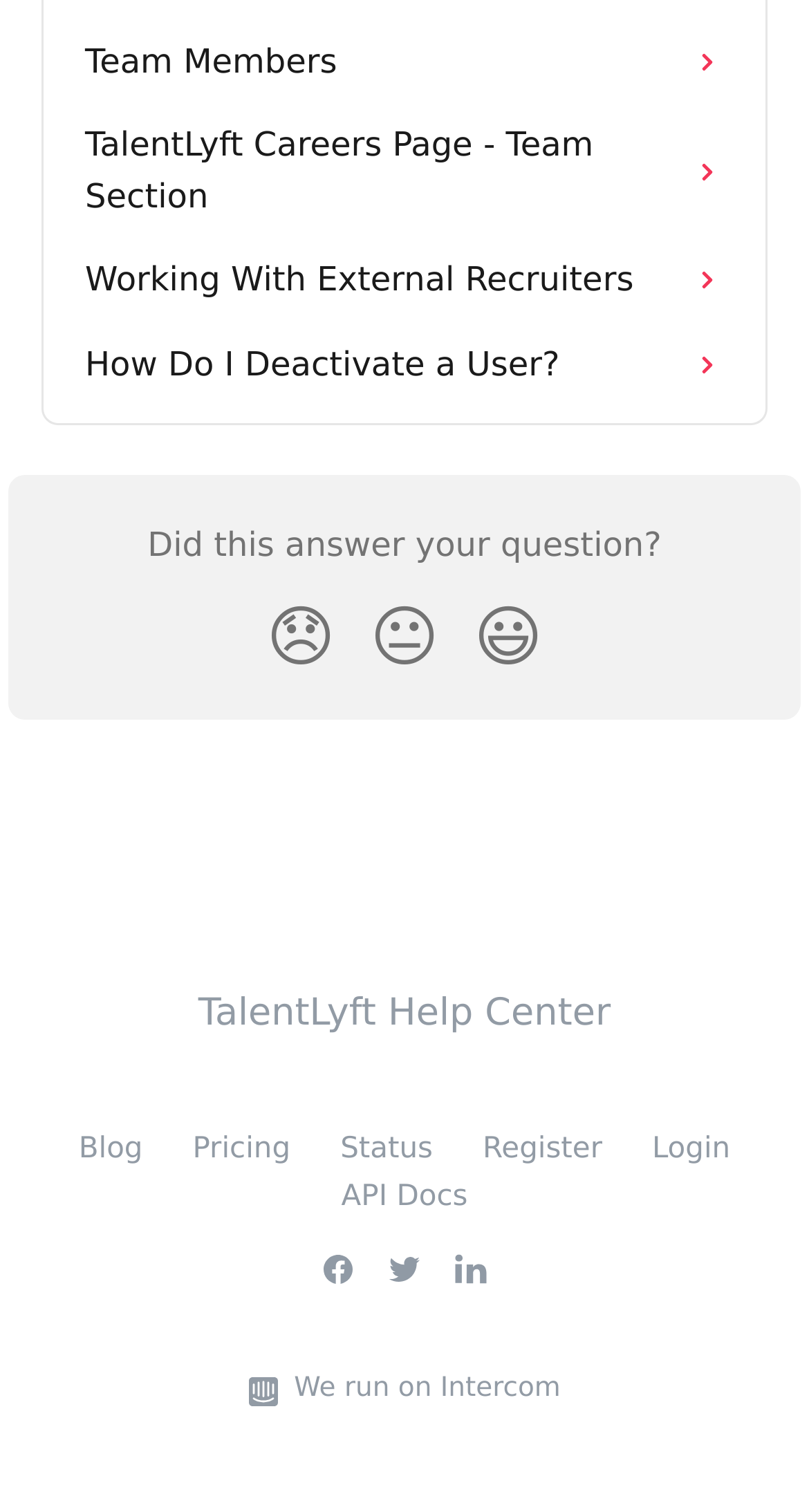How many links are in the footer section?
Examine the screenshot and reply with a single word or phrase.

8